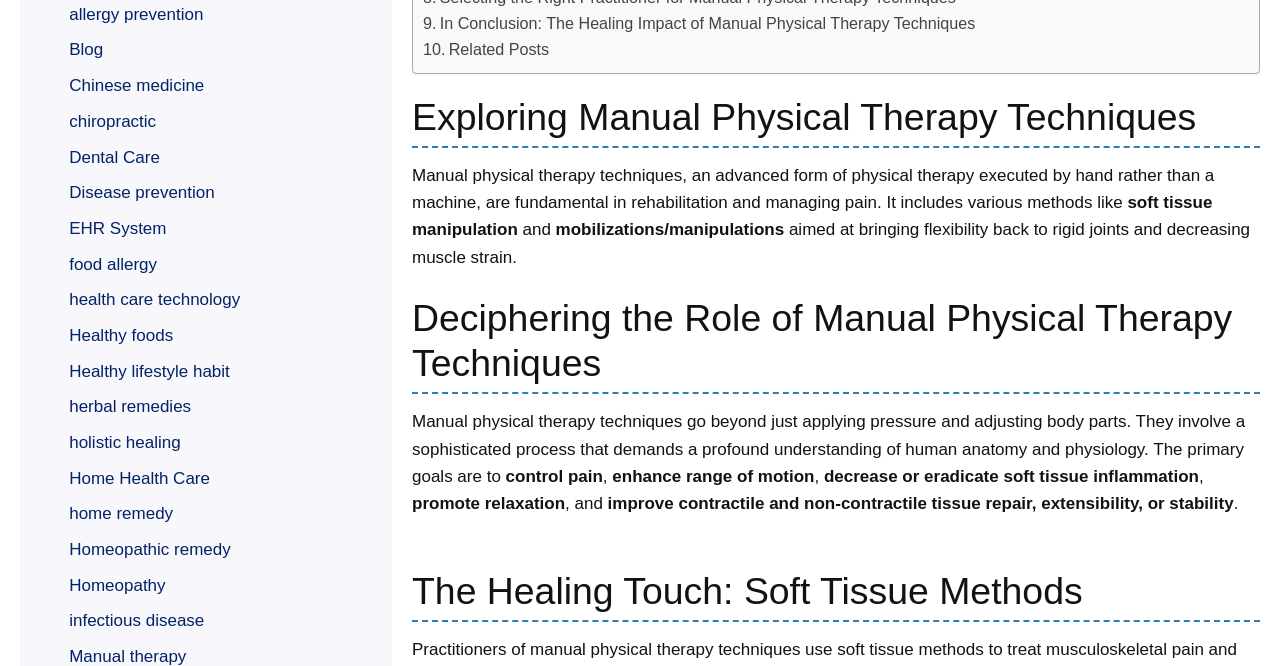Locate the bounding box coordinates of the element that needs to be clicked to carry out the instruction: "Click on 'In Conclusion: The Healing Impact of Manual Physical Therapy Techniques'". The coordinates should be given as four float numbers ranging from 0 to 1, i.e., [left, top, right, bottom].

[0.33, 0.017, 0.762, 0.056]